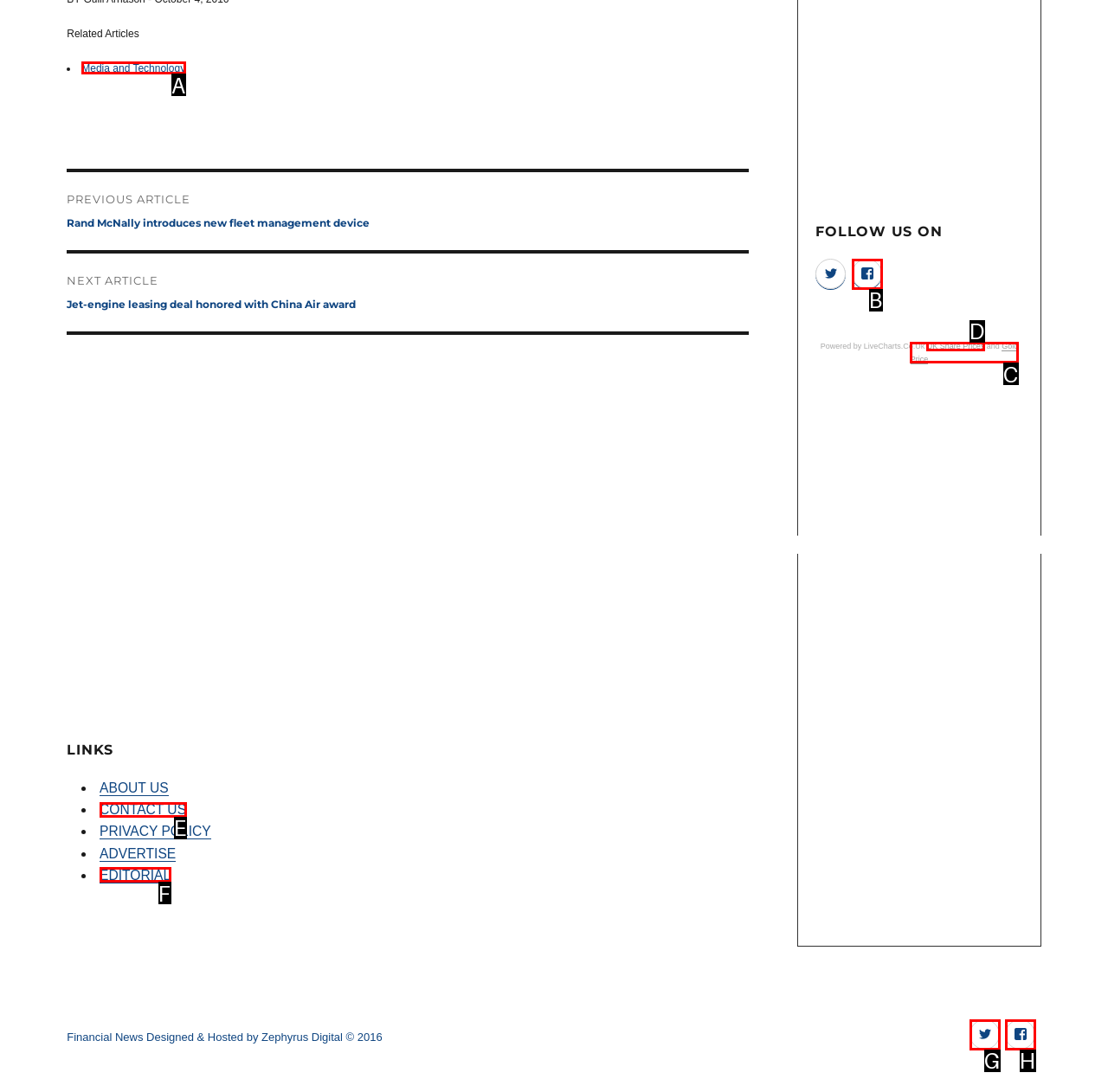Based on the provided element description: Facebook, identify the best matching HTML element. Respond with the corresponding letter from the options shown.

B